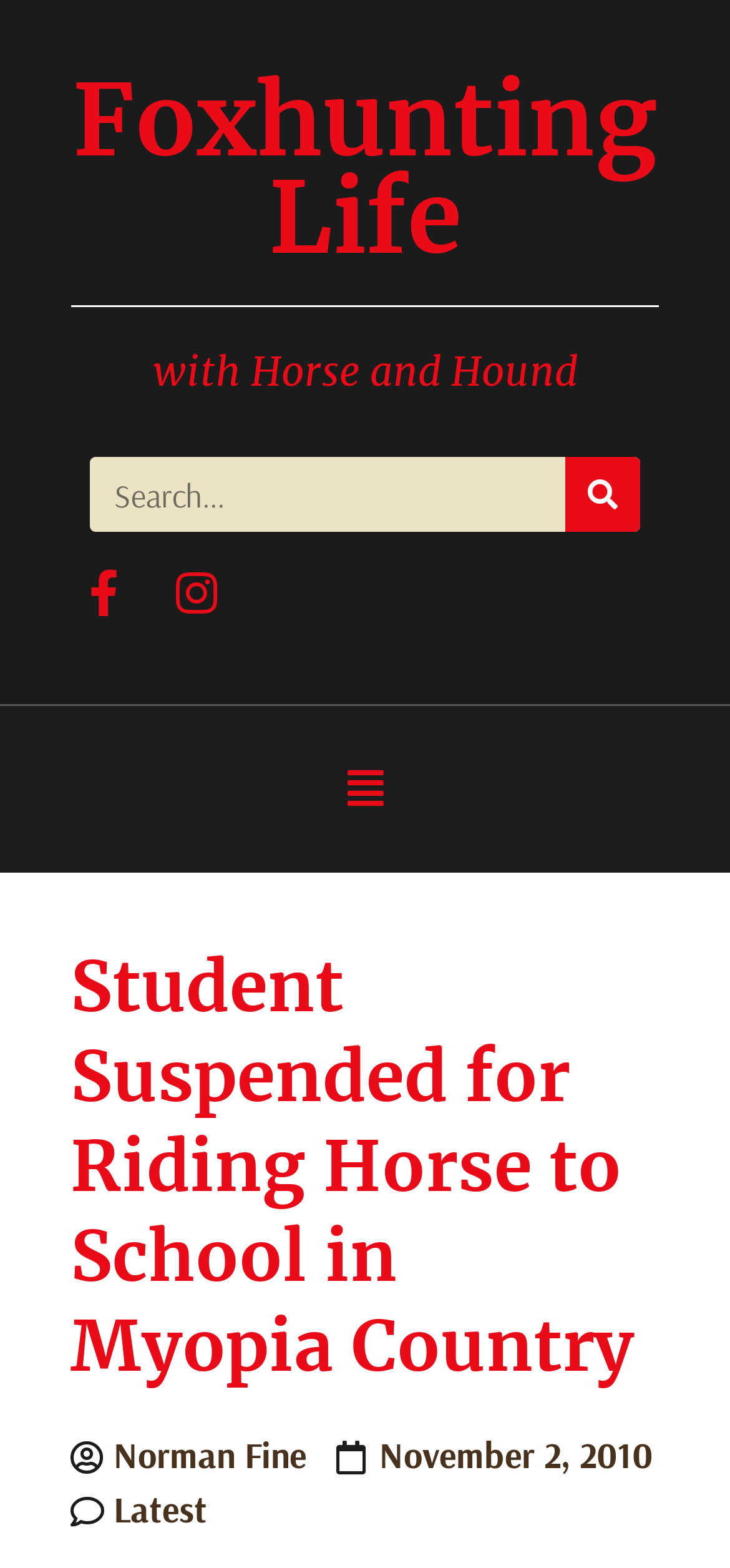What is the topic of the article?
Look at the image and construct a detailed response to the question.

The topic of the article can be inferred from the heading 'Student Suspended for Riding Horse to School in Myopia Country' which is prominently displayed on the webpage.